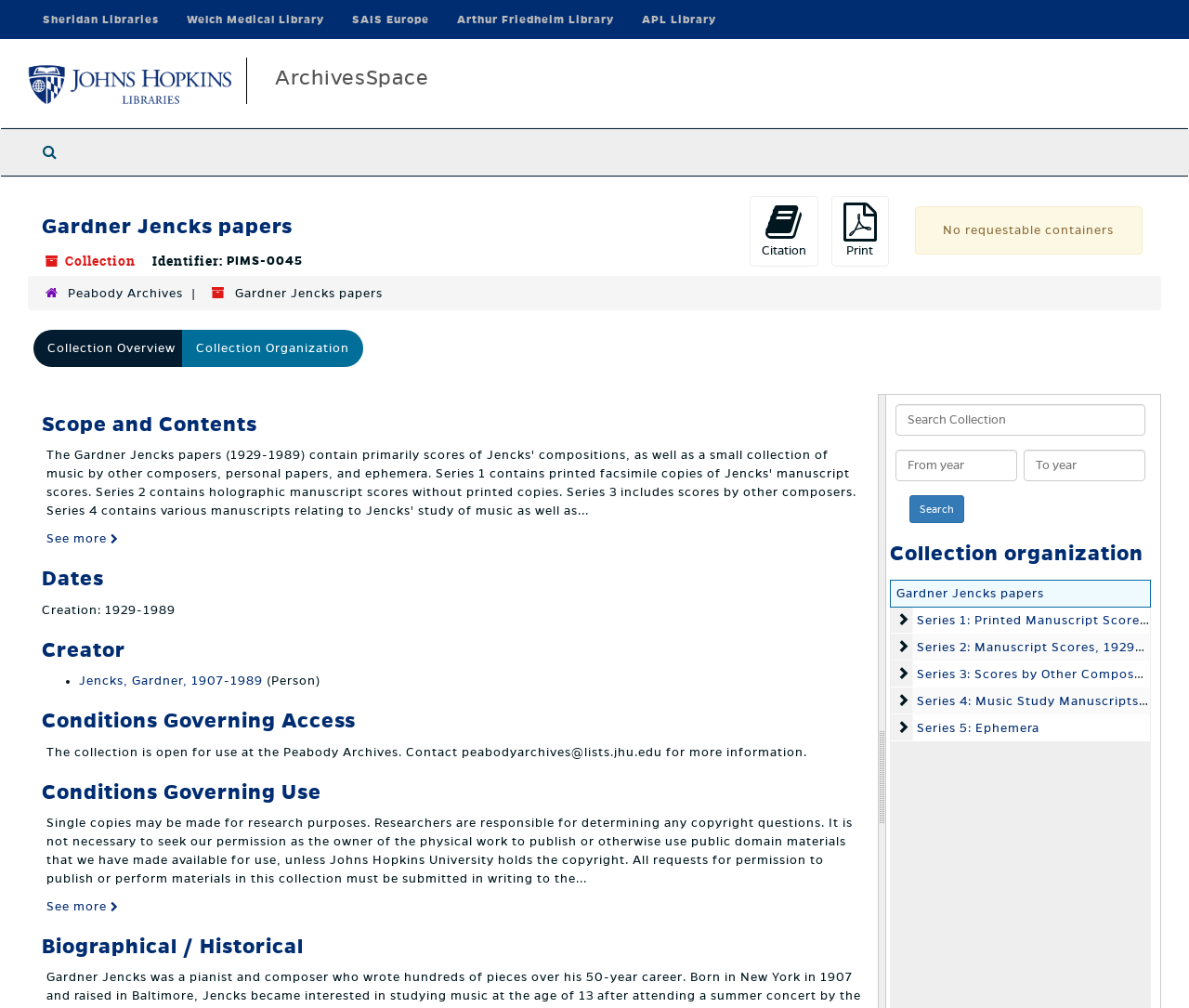Please indicate the bounding box coordinates of the element's region to be clicked to achieve the instruction: "See more about scope and contents". Provide the coordinates as four float numbers between 0 and 1, i.e., [left, top, right, bottom].

[0.039, 0.528, 0.1, 0.541]